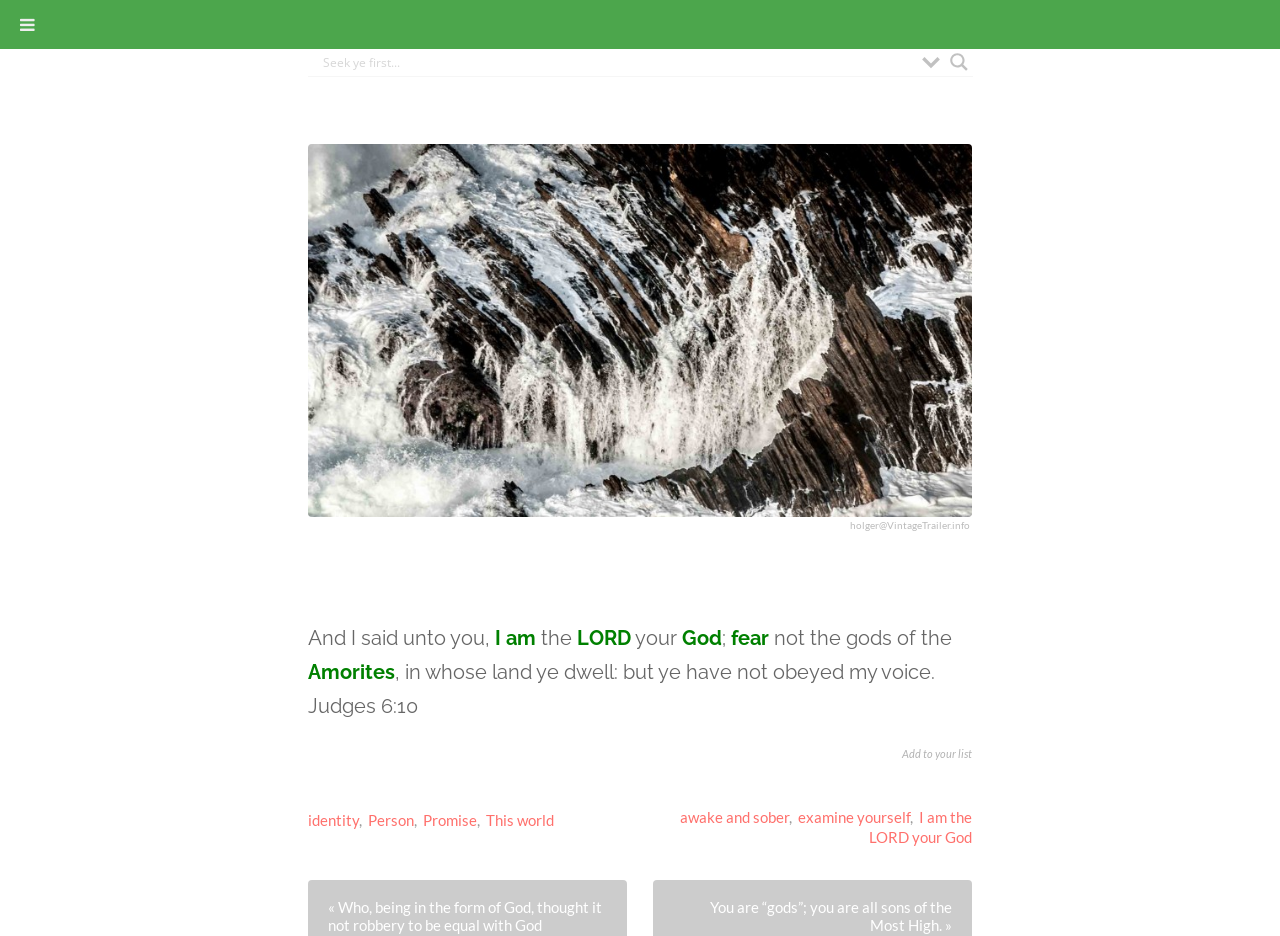Determine the bounding box coordinates of the region to click in order to accomplish the following instruction: "Read the quote". Provide the coordinates as four float numbers between 0 and 1, specifically [left, top, right, bottom].

[0.241, 0.663, 0.759, 0.773]